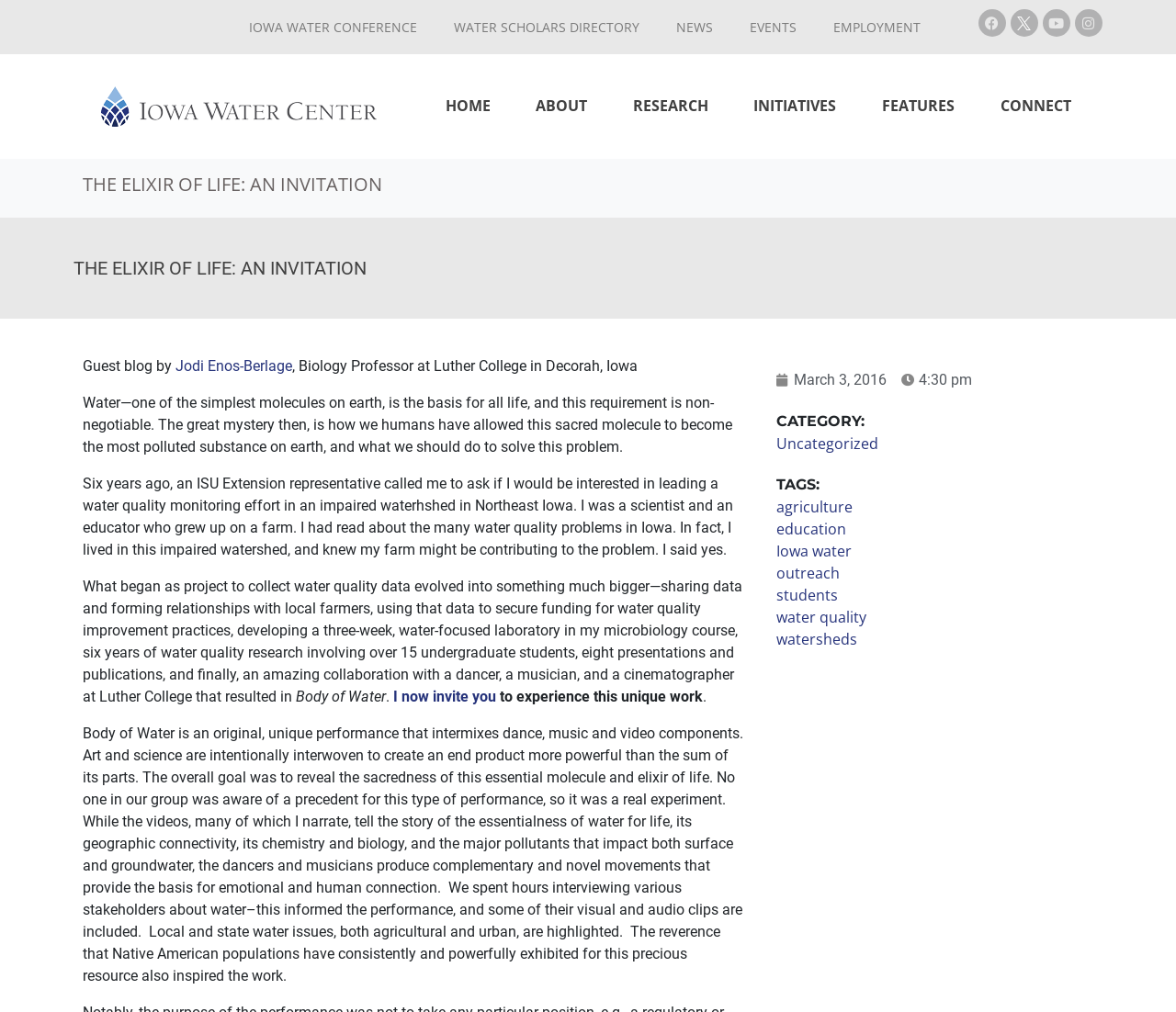Please find the top heading of the webpage and generate its text.

THE ELIXIR OF LIFE: AN INVITATION